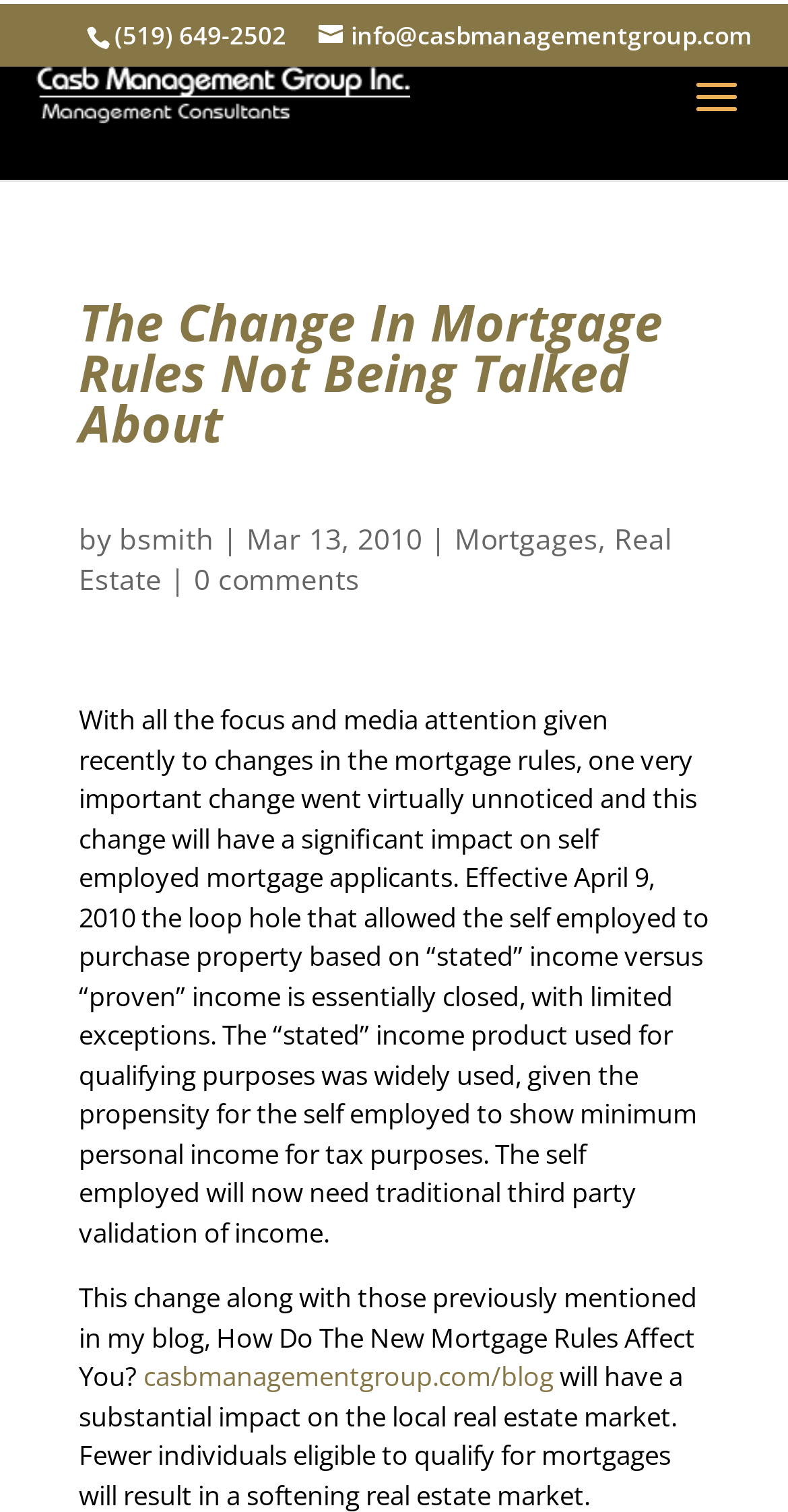Determine the bounding box for the described HTML element: "alt="logo"". Ensure the coordinates are four float numbers between 0 and 1 in the format [left, top, right, bottom].

None